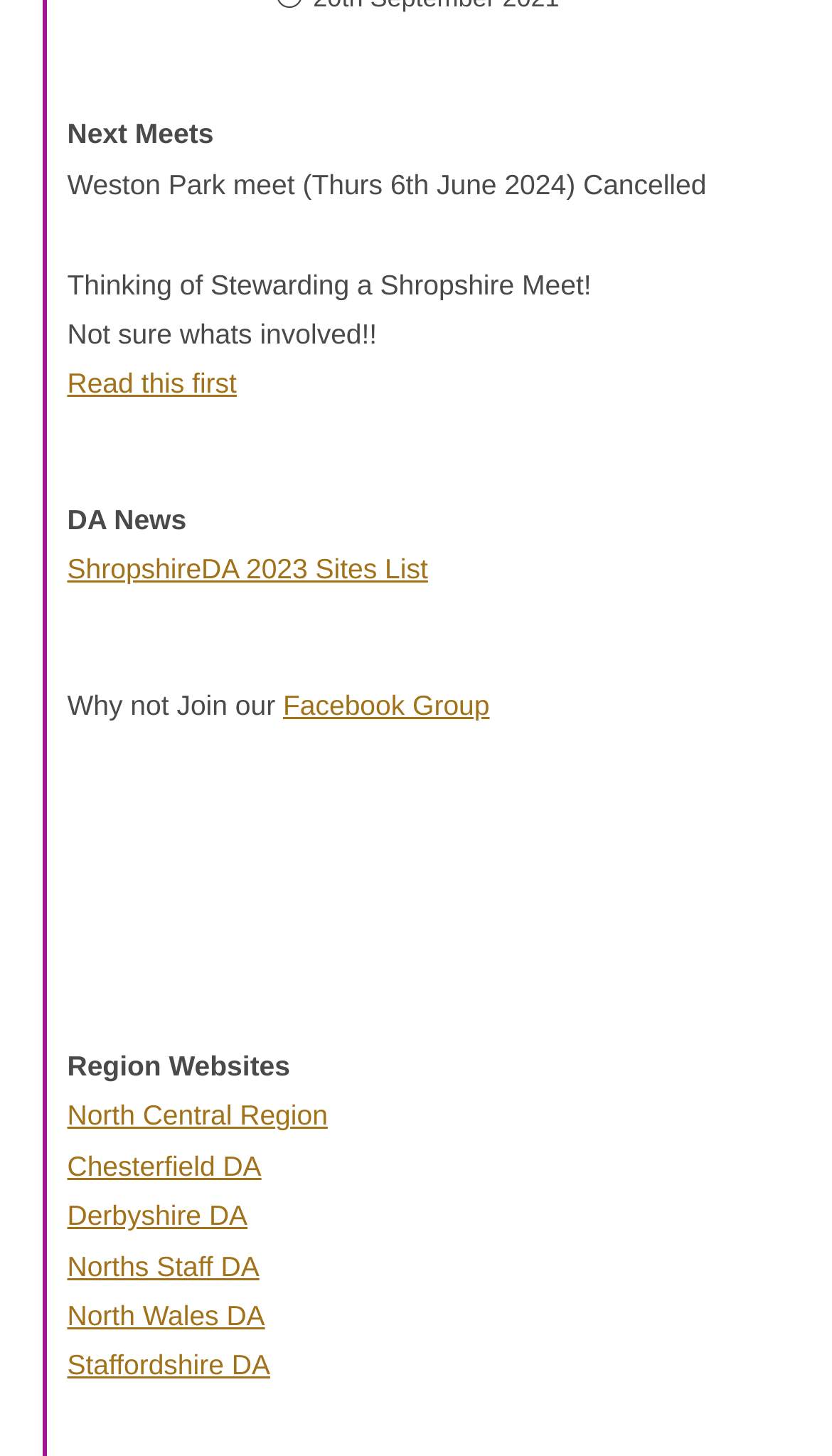Ascertain the bounding box coordinates for the UI element detailed here: "Norths Staff DA". The coordinates should be provided as [left, top, right, bottom] with each value being a float between 0 and 1.

[0.081, 0.858, 0.312, 0.88]